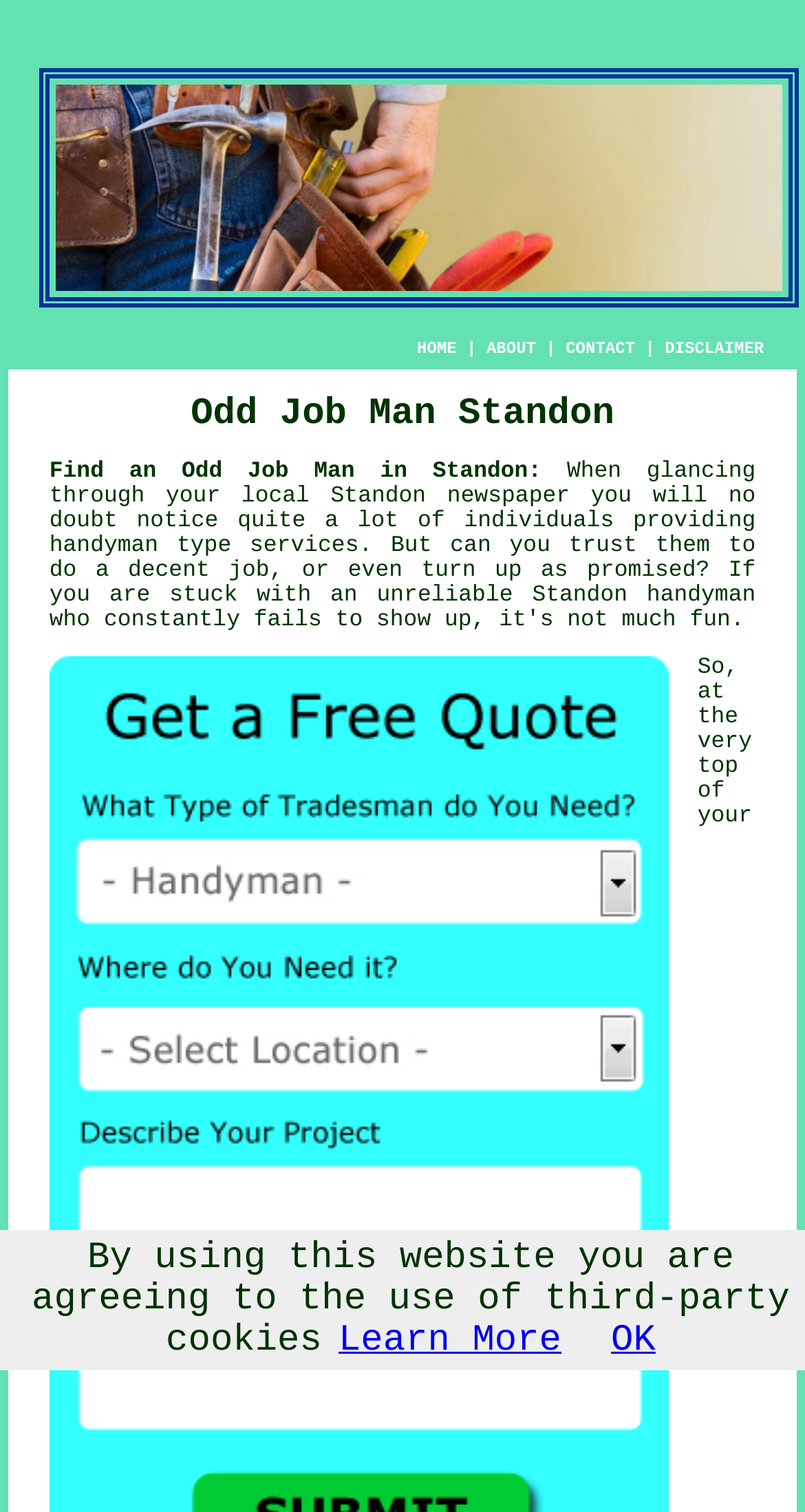Bounding box coordinates must be specified in the format (top-left x, top-left y, bottom-right x, bottom-right y). All values should be floating point numbers between 0 and 1. What are the bounding box coordinates of the UI element described as: Standon handyman

[0.661, 0.386, 0.939, 0.403]